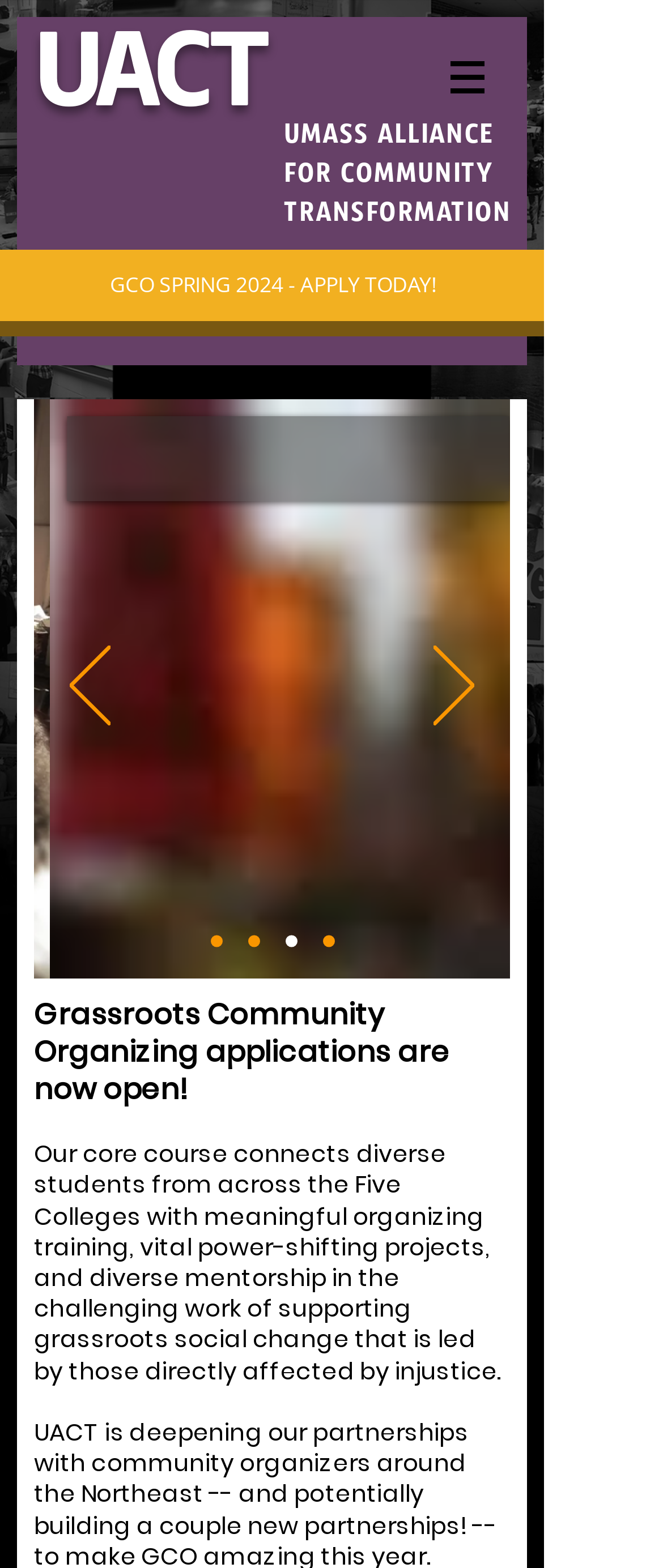What is the text on the top-left of the webpage?
Please provide a single word or phrase as your answer based on the screenshot.

UACT